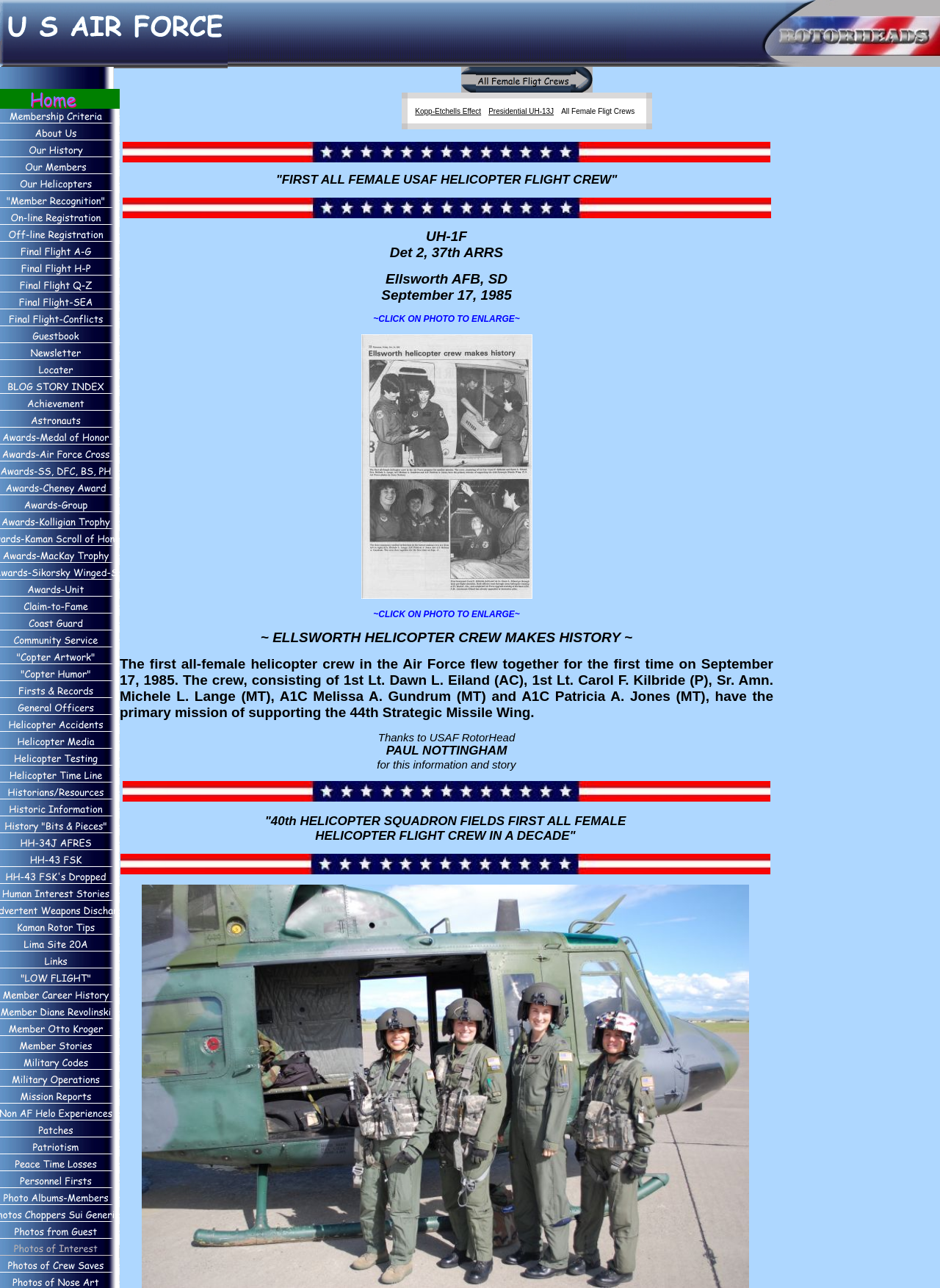Kindly provide the bounding box coordinates of the section you need to click on to fulfill the given instruction: "Click on the 'Home' link".

[0.0, 0.069, 0.121, 0.084]